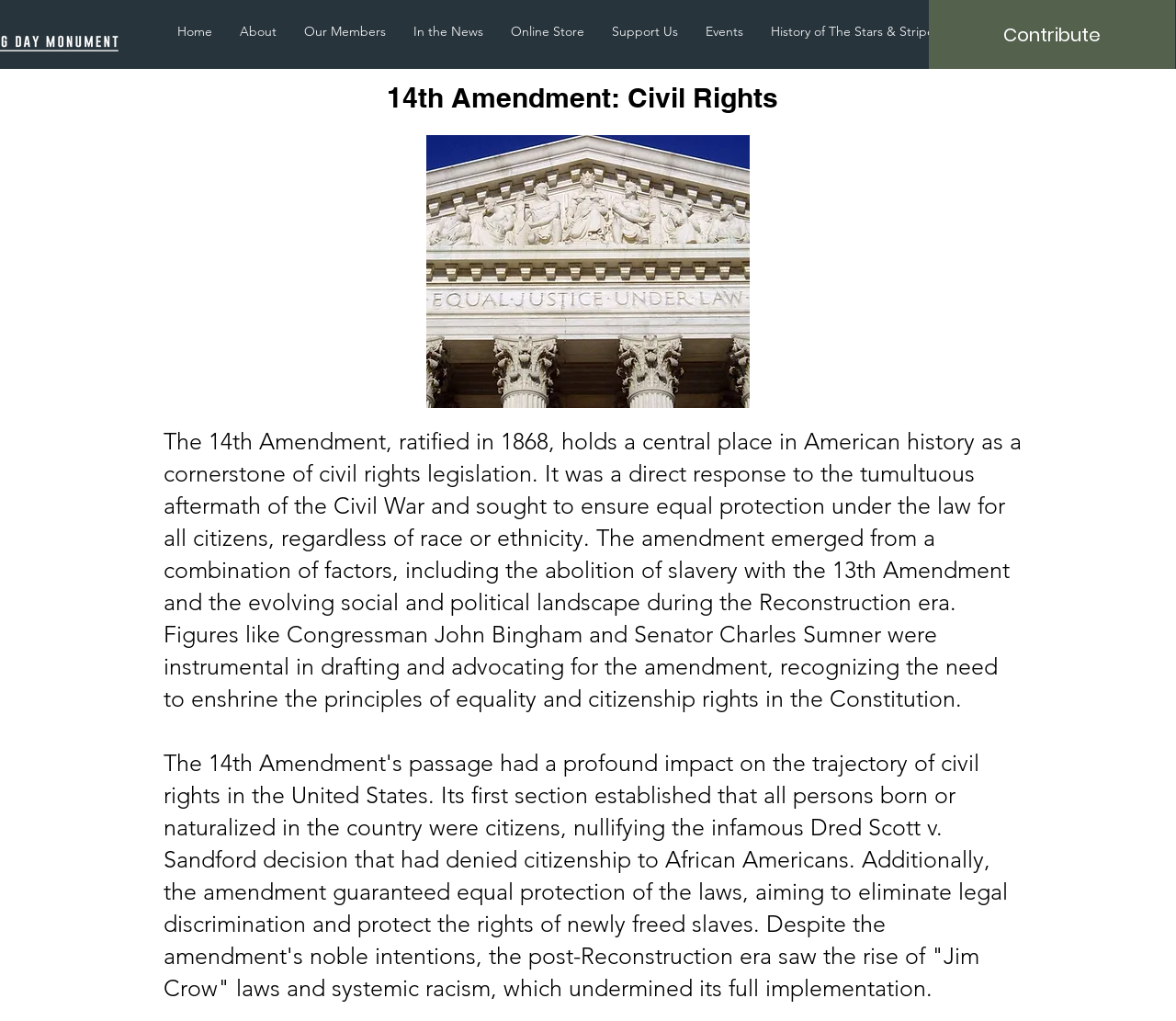Explain the webpage in detail.

The webpage is about the 14th Amendment and its significance in American history, particularly in the context of civil rights. At the top, there is a navigation menu with links to various sections of the website, including "Home", "About", "Our Members", "In the News", "Online Store", "Support Us", "Events", "History of The Stars & Stripes", and "Contact". 

Below the navigation menu, there is a prominent heading that reads "14th Amendment: Civil Rights". To the right of the heading, there is an image of the 14th Amendment, which takes up a significant portion of the page. 

Below the image, there are two blocks of text that provide a detailed description of the 14th Amendment's history and significance. The first block of text explains the amendment's origins, its response to the Civil War and Reconstruction era, and its key figures. The second block of text discusses the amendment's impact on civil rights, including its establishment of citizenship and equal protection under the law, as well as the challenges it faced during the post-Reconstruction era. 

At the very top of the page, there is a link to "Contribute" on the right-hand side.